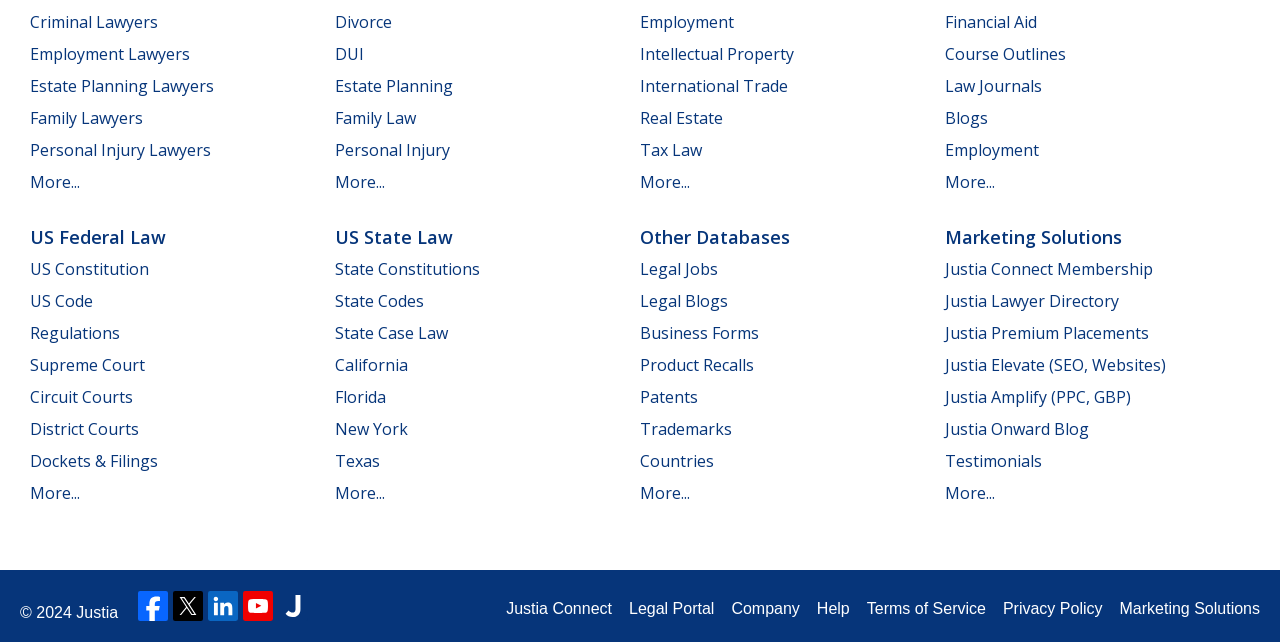Please indicate the bounding box coordinates of the element's region to be clicked to achieve the instruction: "Follow Justia on Facebook". Provide the coordinates as four float numbers between 0 and 1, i.e., [left, top, right, bottom].

[0.108, 0.92, 0.131, 0.967]